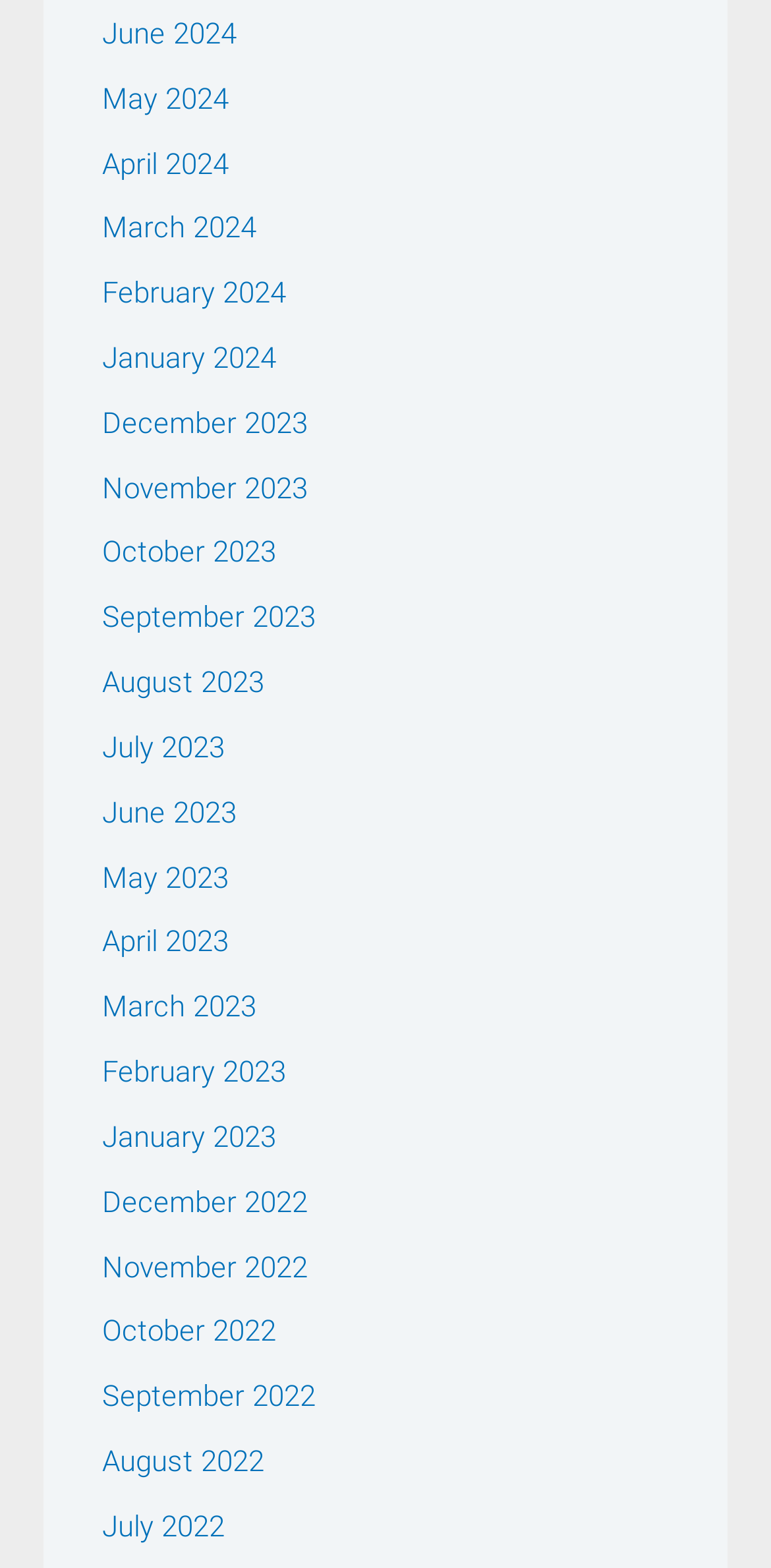Please pinpoint the bounding box coordinates for the region I should click to adhere to this instruction: "Check August 2022".

[0.132, 0.921, 0.343, 0.943]